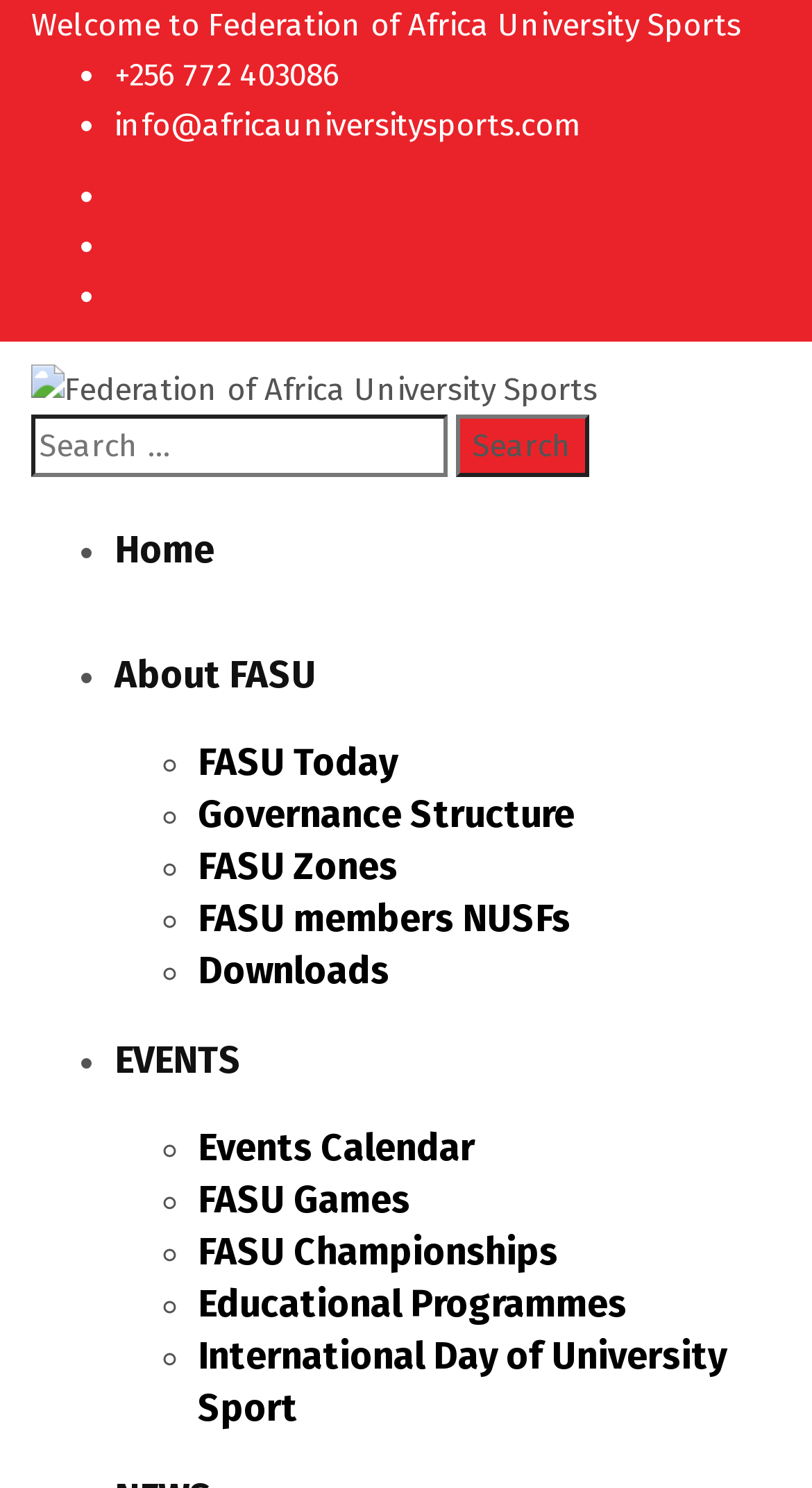What is the phone number on the webpage?
Please describe in detail the information shown in the image to answer the question.

I found the phone number by looking at the list of links and list markers at the top of the webpage. The phone number is listed as a link with the text '+256 772 403086'.